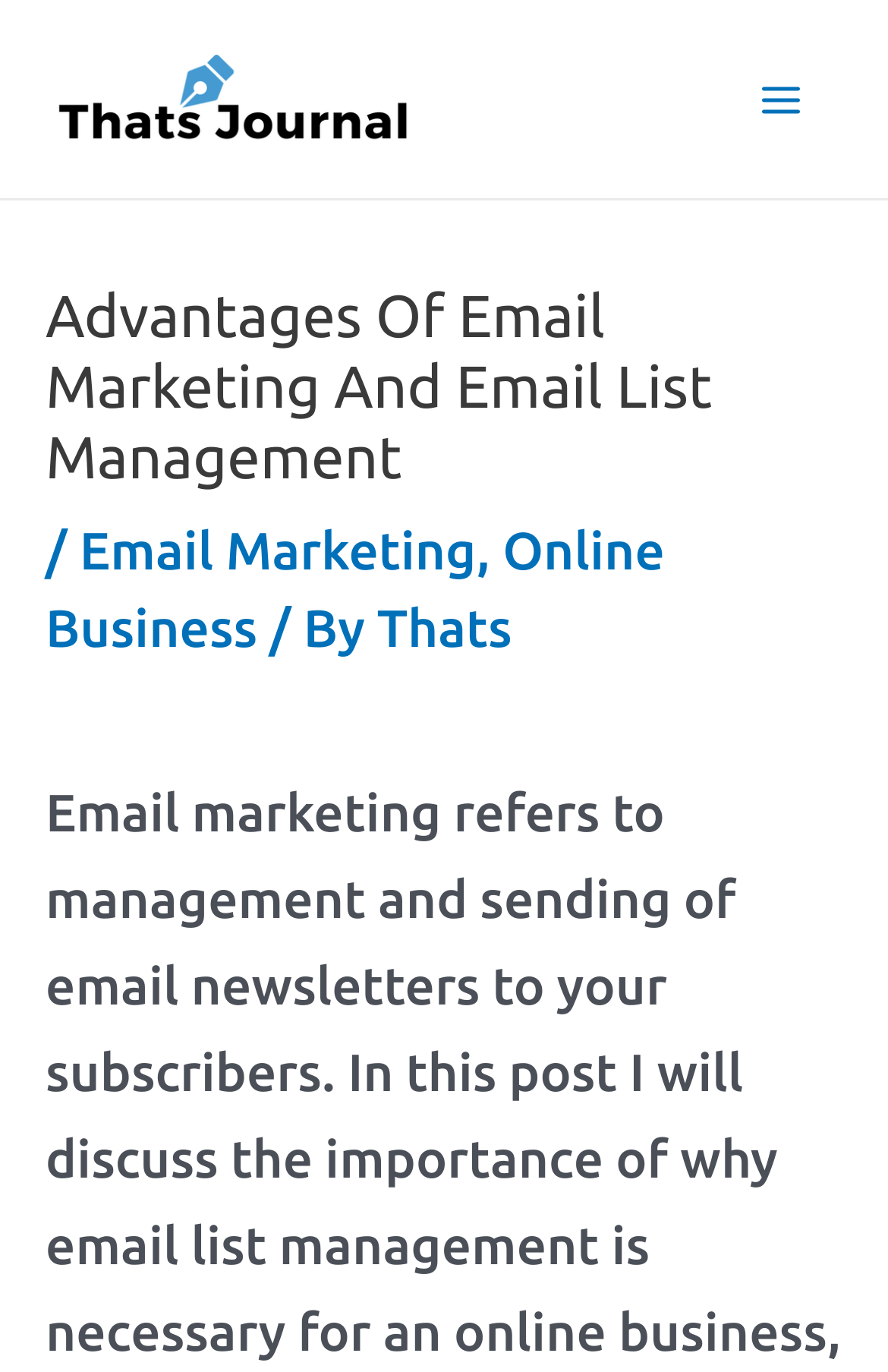Give a detailed account of the webpage, highlighting key information.

The webpage is about the advantages of email marketing and email list management. At the top left corner, there is a link to "Thats Journal" accompanied by an image with the same name. On the top right corner, there is a button labeled "Main Menu" with an image beside it. 

Below the top section, there is a header that spans the entire width of the page, containing the title "Advantages Of Email Marketing And Email List Management" in a large font. Underneath the title, there is a breadcrumb navigation section with links to "Email Marketing", "Online Business", and "Thats", separated by slashes and commas.